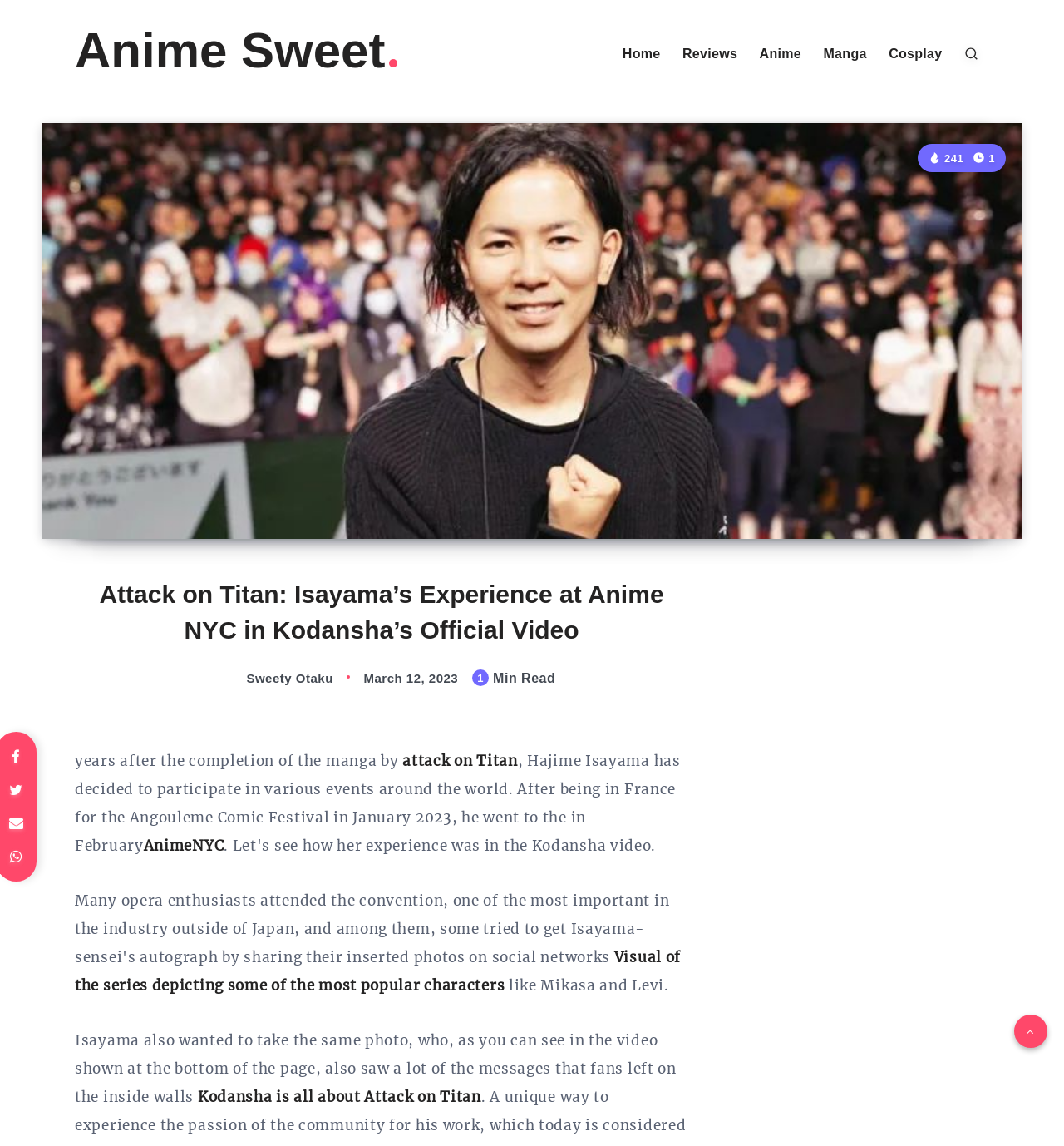Where did Hajime Isayama participate in an event in January 2023?
Please provide a single word or phrase answer based on the image.

France